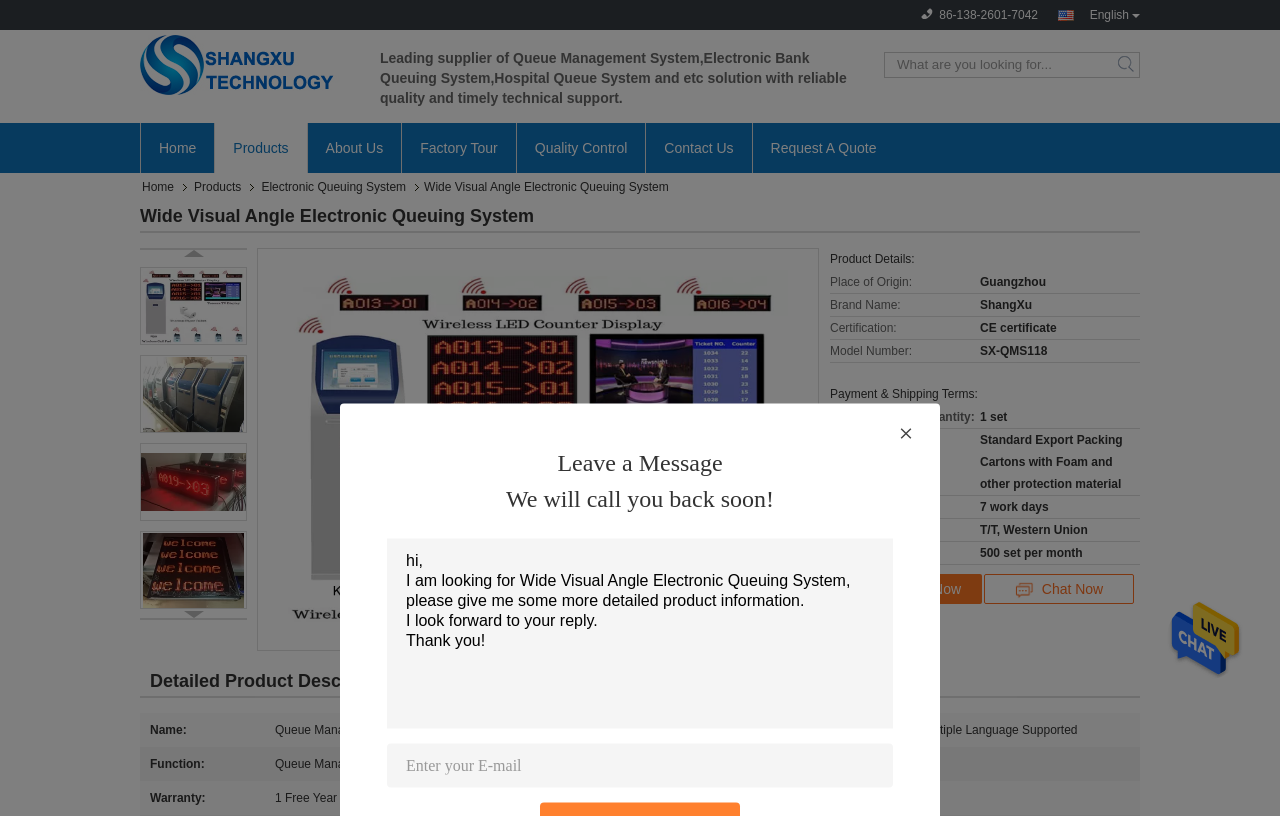Find the bounding box coordinates of the clickable area that will achieve the following instruction: "View product details".

[0.648, 0.309, 0.715, 0.326]